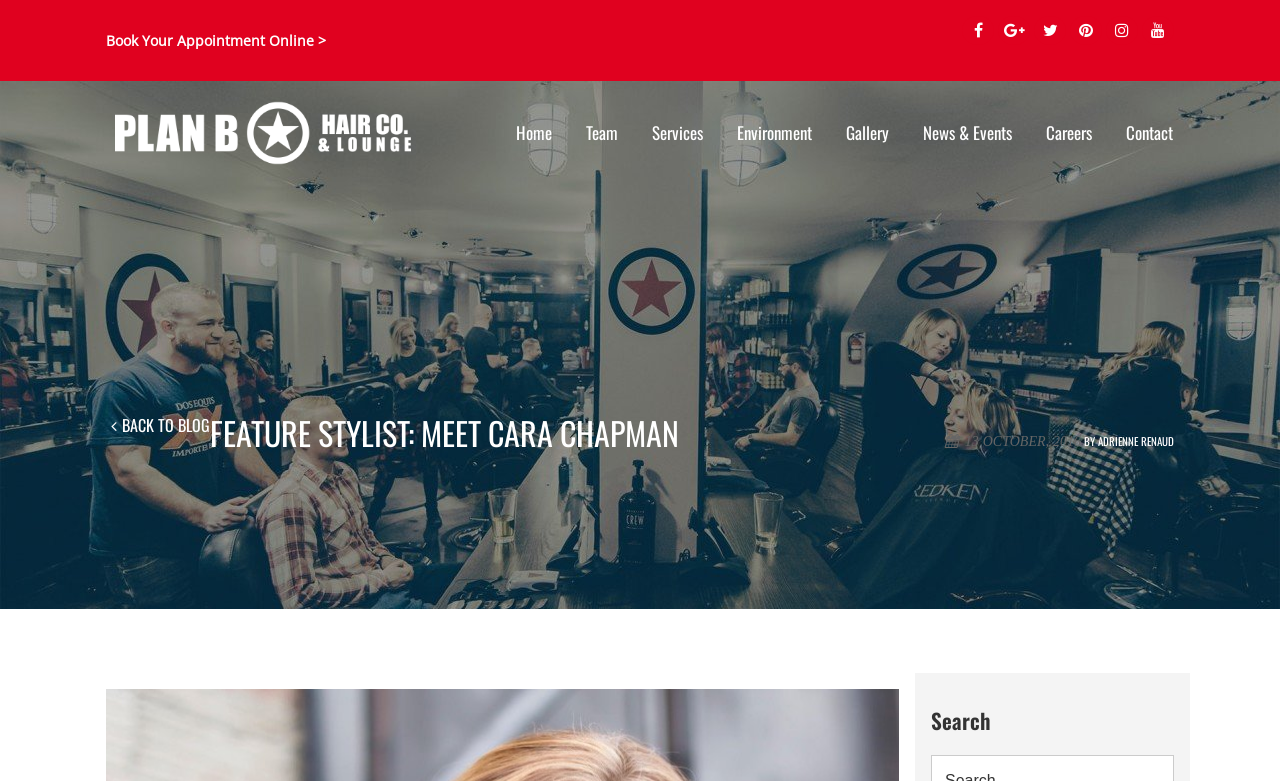Determine the bounding box coordinates for the area you should click to complete the following instruction: "Search for something".

[0.727, 0.903, 0.917, 0.944]